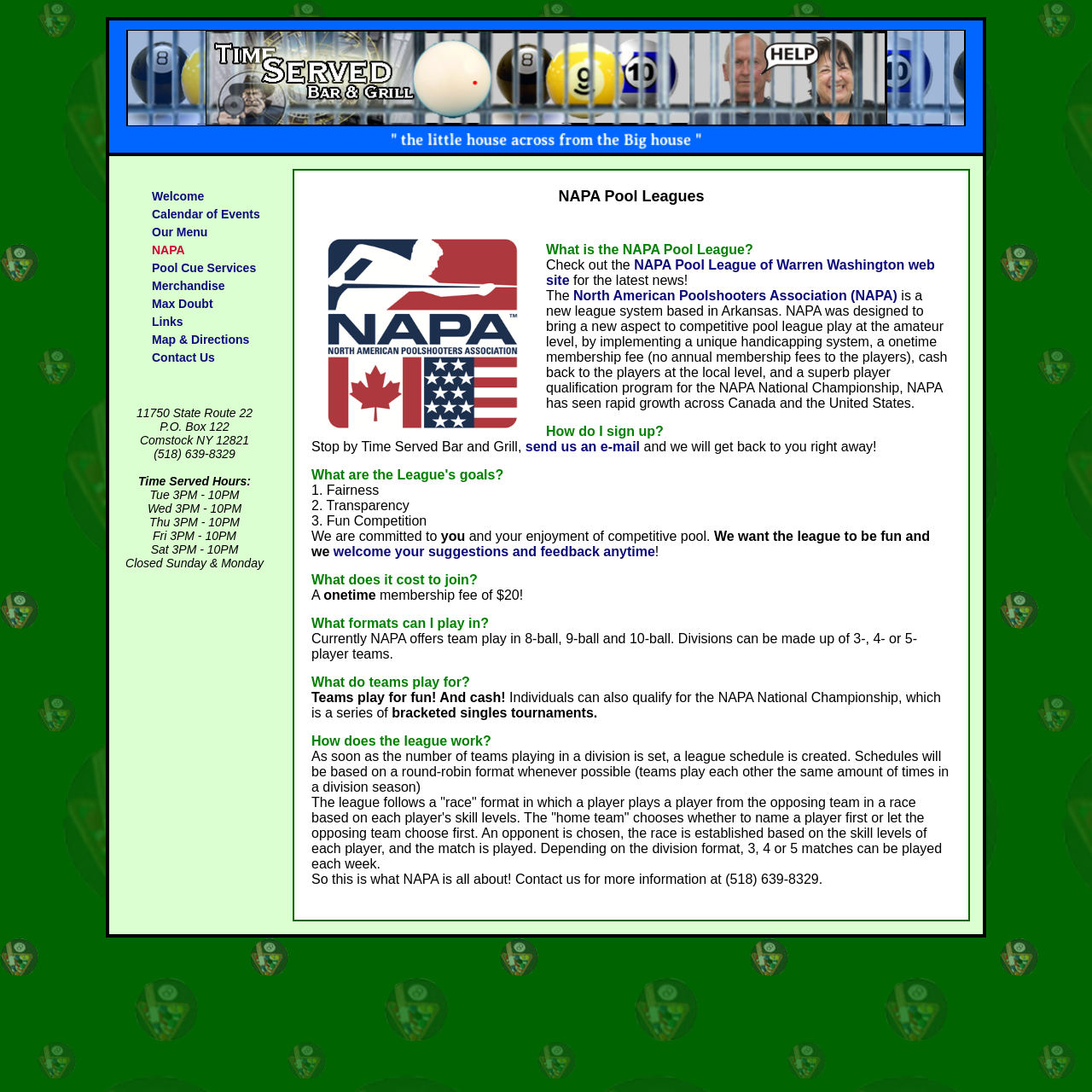Respond to the question below with a single word or phrase:
What is the cost to join the NAPA Pool League?

$20